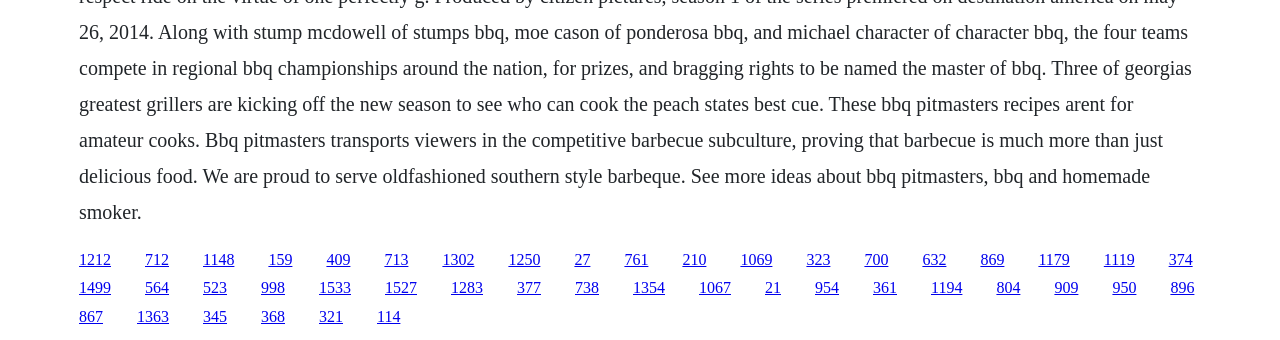Is there a link with the text '1212' above the link with the text '712'?
Using the details from the image, give an elaborate explanation to answer the question.

I compared the y1 and y2 coordinates of the link elements with the text '1212' and '712'. Since the y1 and y2 coordinates of the link with the text '1212' are smaller than those of the link with the text '712', the link with the text '1212' is above the link with the text '712'.